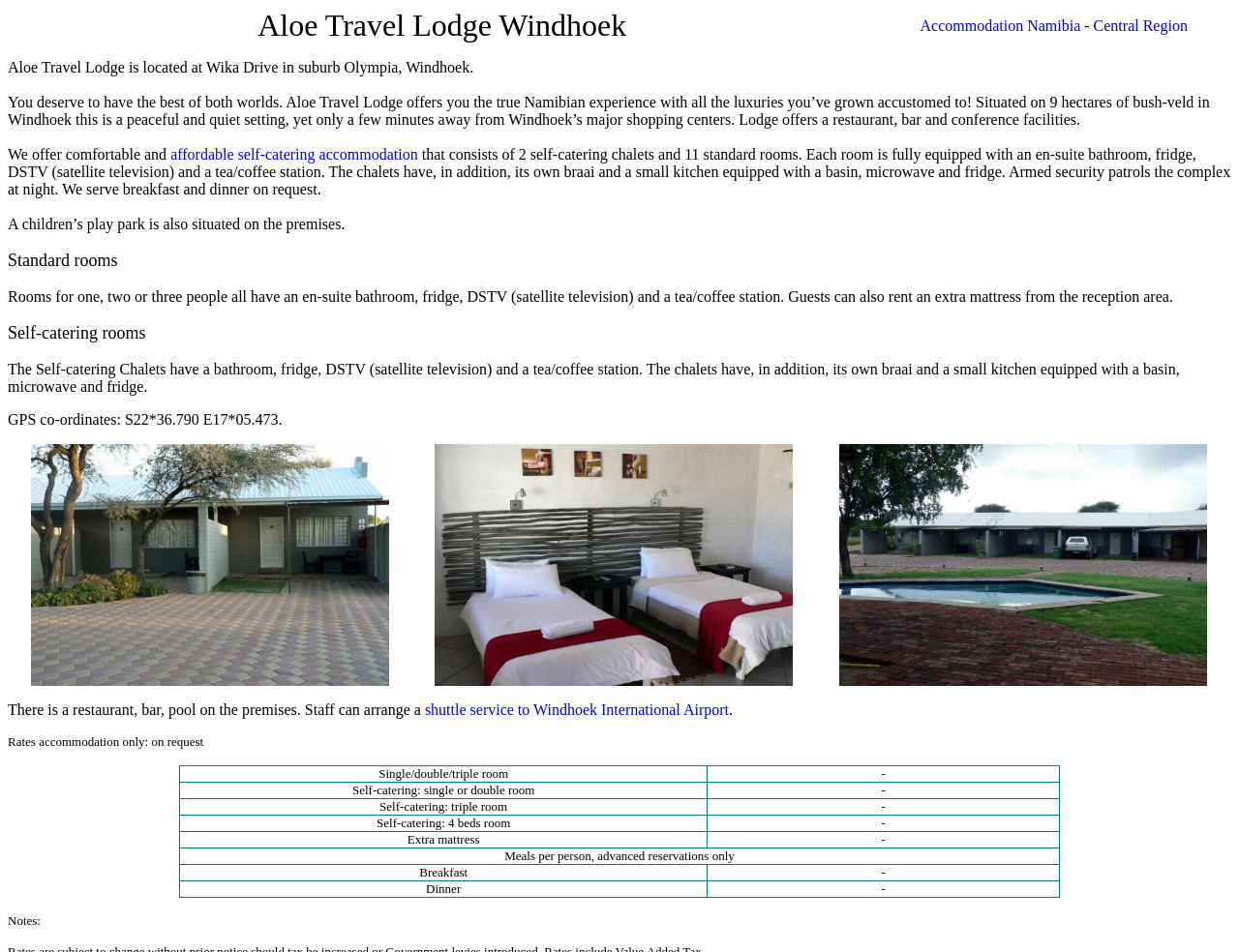Explain the features and main sections of the webpage comprehensively.

The webpage is about Aloe Travel Lodge, a lodge located in Windhoek, Namibia. At the top of the page, there is a header section with the lodge's name and a brief description of its location. Below this, there is a paragraph describing the lodge's amenities and services, including a restaurant, bar, and conference facilities.

The main content of the page is divided into sections, each describing a different aspect of the lodge. The first section describes the lodge's accommodation options, including self-catering chalets and standard rooms. There are three images of the lodge's rooms and facilities, placed side by side in the middle of the page.

The next section describes the lodge's amenities, including a children's play park, a restaurant, bar, and pool. There is also a mention of a shuttle service to Windhoek International Airport.

The page then lists the rates for accommodation, with a table showing the different room types and their corresponding rates. The rates are listed as "on request", indicating that they need to be inquired about separately.

Finally, there is a section with notes and additional information, including the lodge's GPS coordinates and a mention of meals being available on request.

Throughout the page, there are several links to other pages or websites, including links to book accommodation and to learn more about the lodge's services.